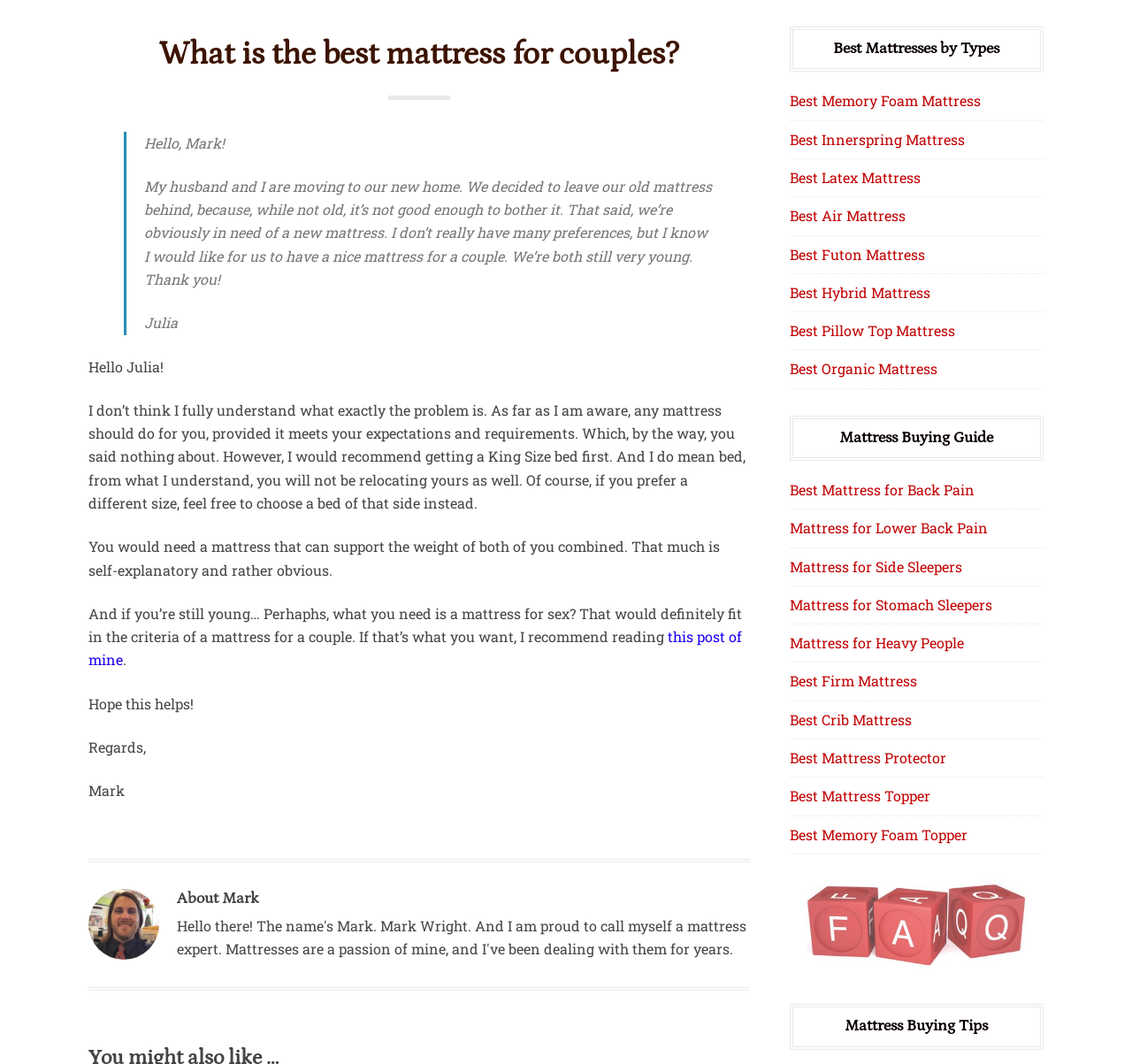Highlight the bounding box coordinates of the region I should click on to meet the following instruction: "Click the link to read the guide for buying a mattress for heavy people".

[0.697, 0.595, 0.851, 0.613]